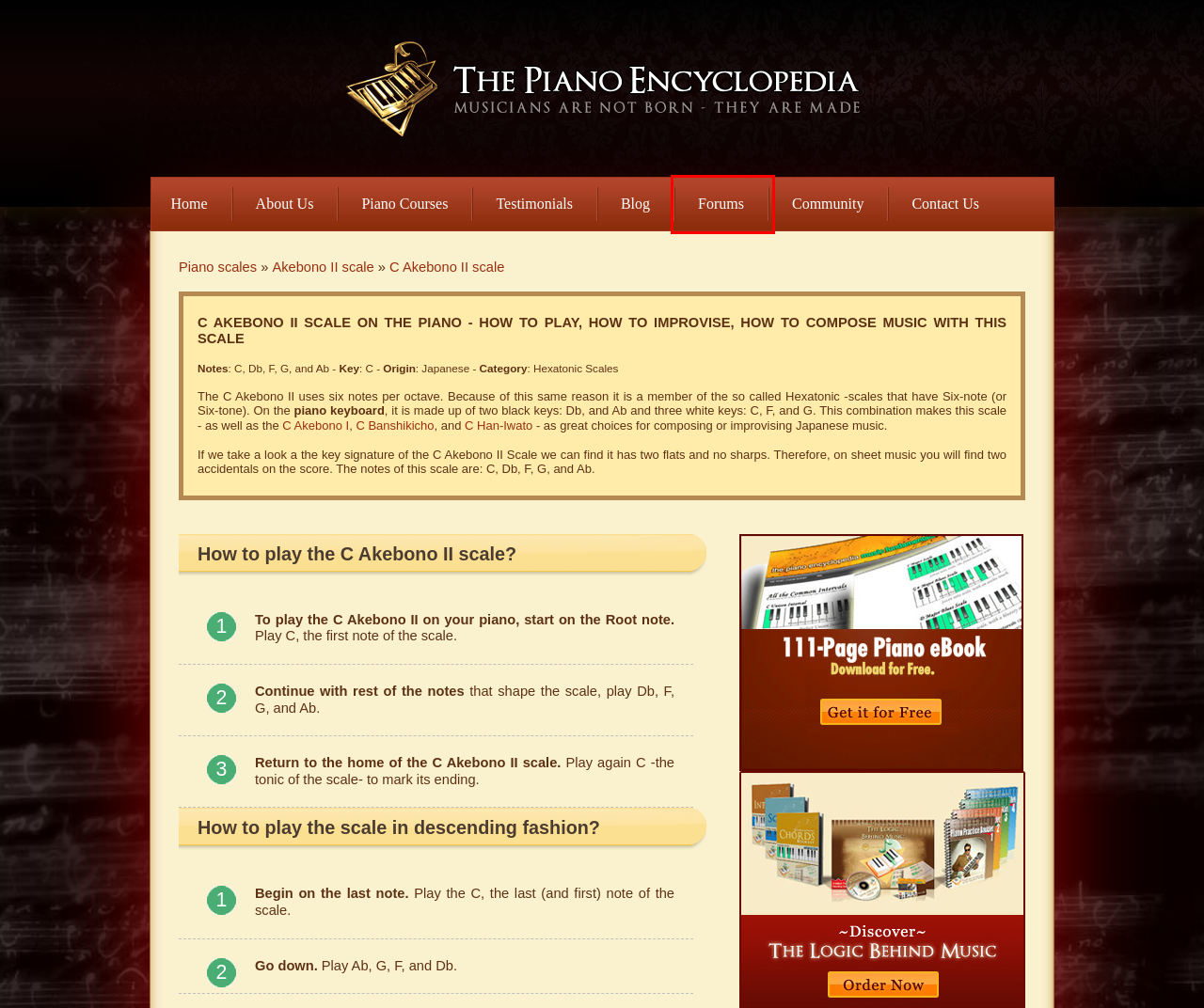Observe the provided screenshot of a webpage with a red bounding box around a specific UI element. Choose the webpage description that best fits the new webpage after you click on the highlighted element. These are your options:
A. The best interactive piano app of 2024: The Piano Encyclopedia
B. Piano Scales | Piano Improvisation and Composition
C. The Piano Chat Room - The Piano Encyclopedia
D. Akebono II Scale for Piano  | Piano Scales
E. Premium Piano Courses
F. The Piano Encyclopedia
G. The Piano Encyclopedia Blog – The Piano Learning Revolution
H. Music Fundamentals eBook - The Piano Encyclopedia

C